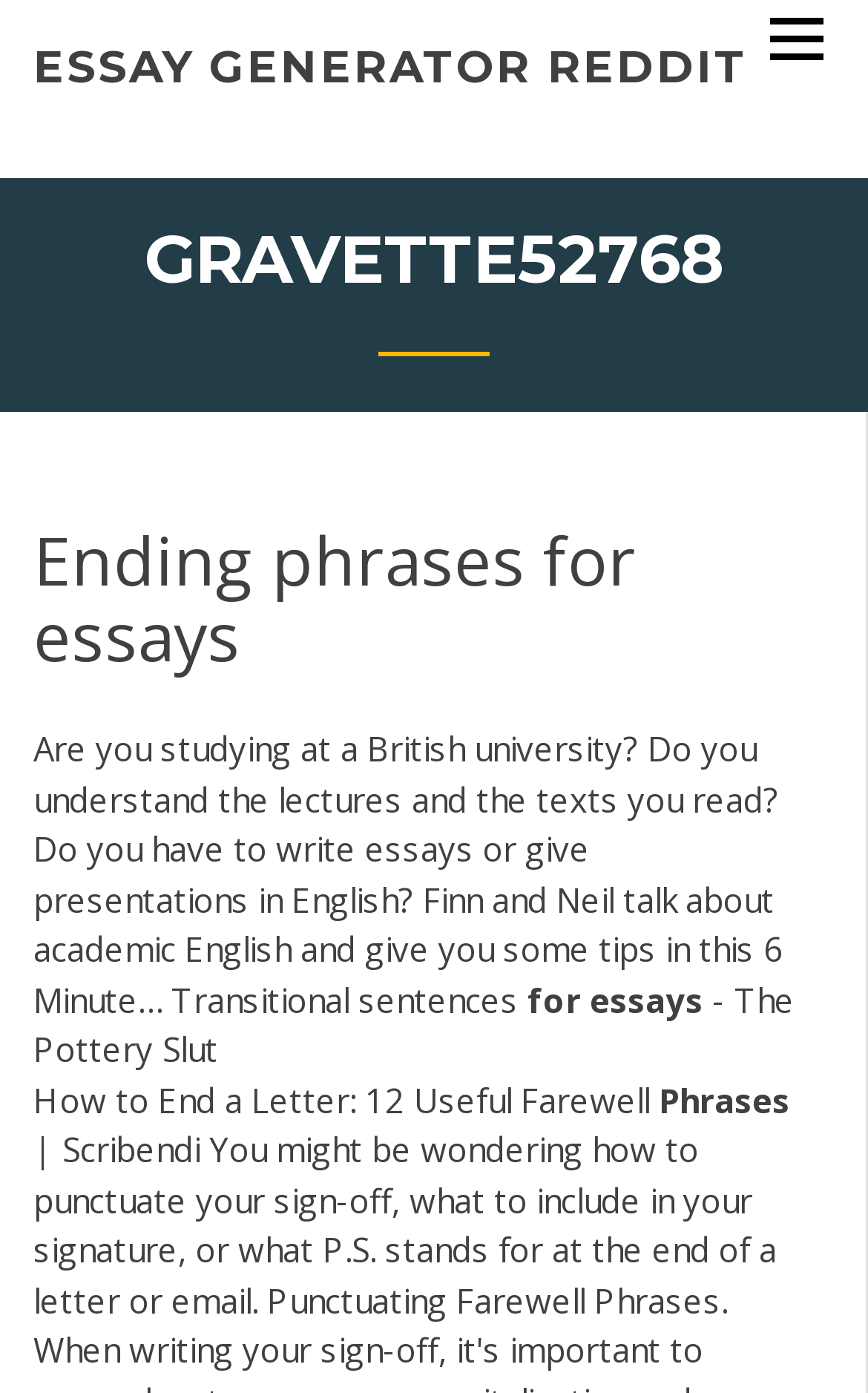Determine the bounding box for the UI element described here: "essay generator reddit".

[0.038, 0.029, 0.862, 0.067]